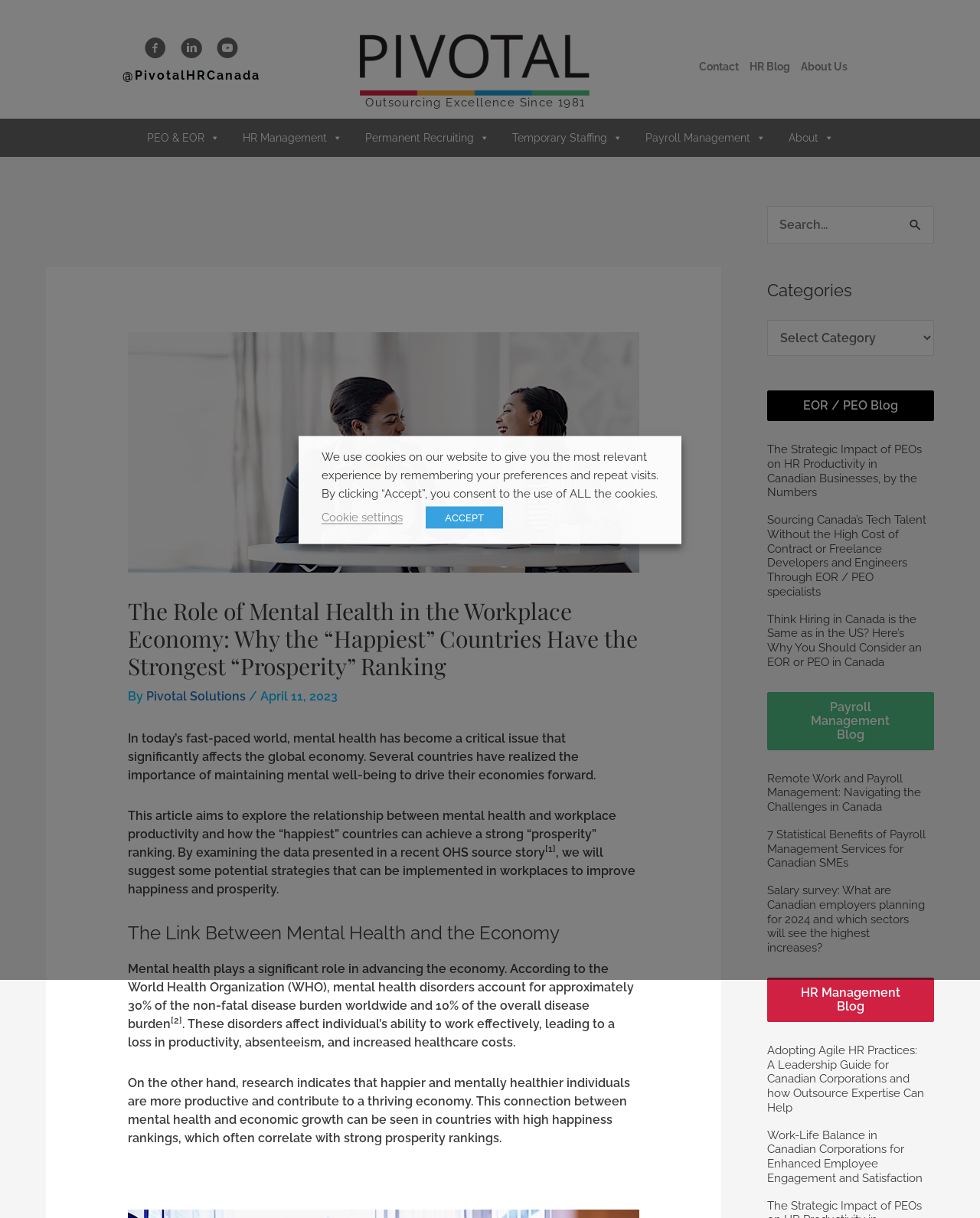What is the purpose of the article?
Offer a detailed and exhaustive answer to the question.

The purpose of the article is mentioned in the introductory paragraph, which states that the article aims to explore the relationship between mental health and workplace productivity and how the 'happiest' countries can achieve a strong 'prosperity' ranking.